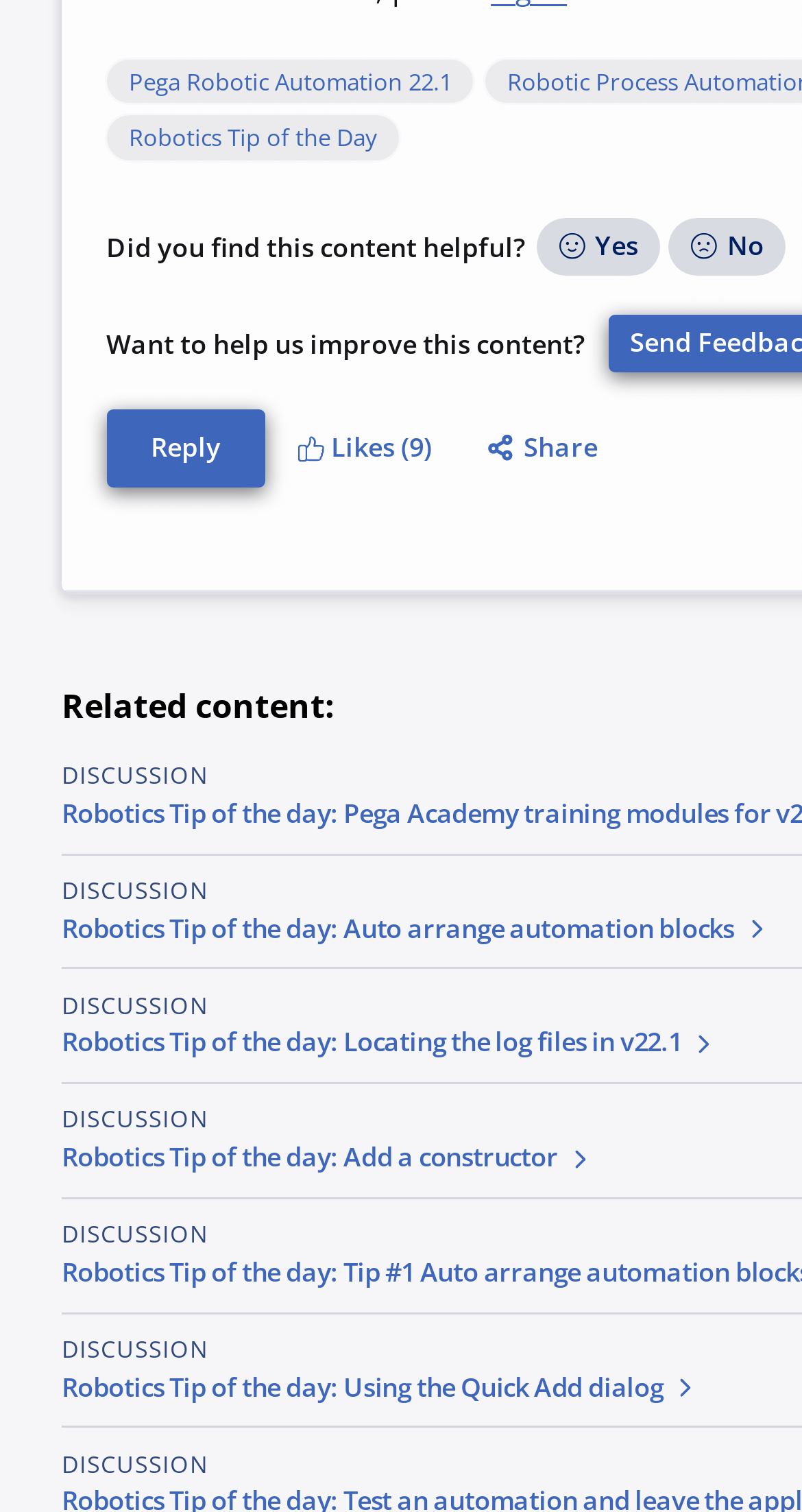Could you find the bounding box coordinates of the clickable area to complete this instruction: "Click 'Robotics Tip of the Day'"?

[0.133, 0.077, 0.498, 0.106]